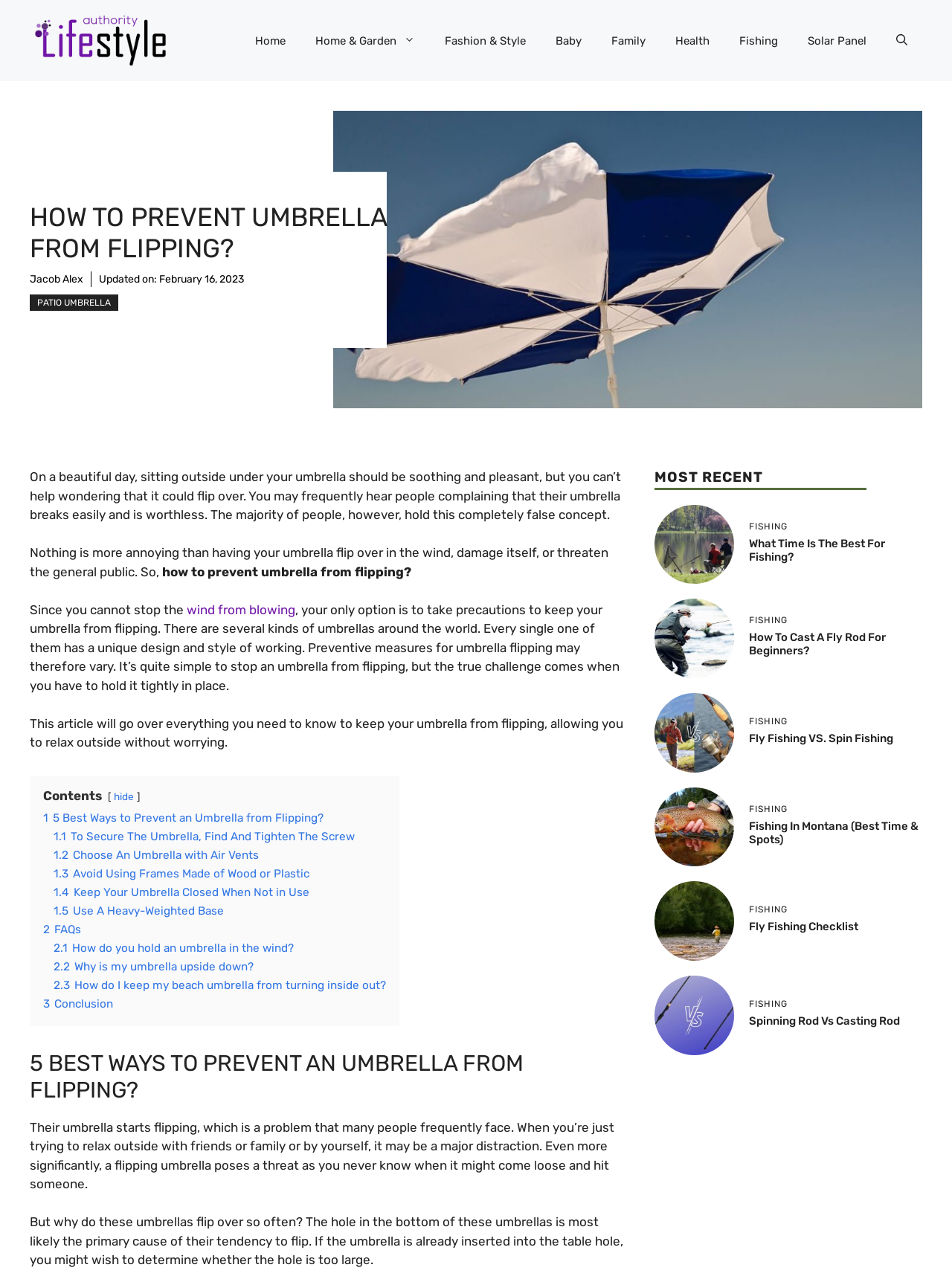Answer the question below in one word or phrase:
What is the topic of this article?

Umbrella flipping